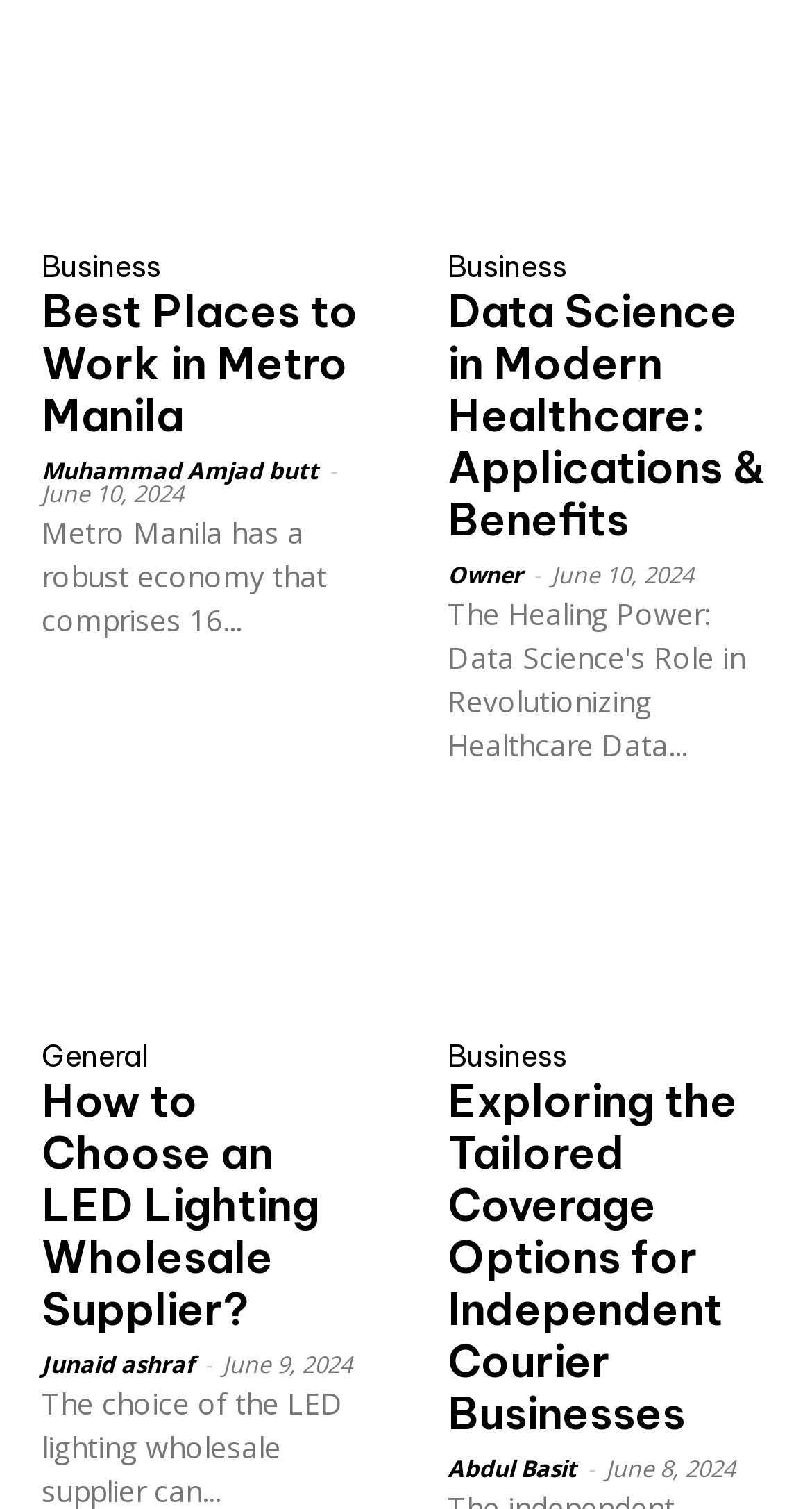Could you provide the bounding box coordinates for the portion of the screen to click to complete this instruction: "View the post by 'Muhammad Amjad butt'"?

[0.051, 0.301, 0.392, 0.321]